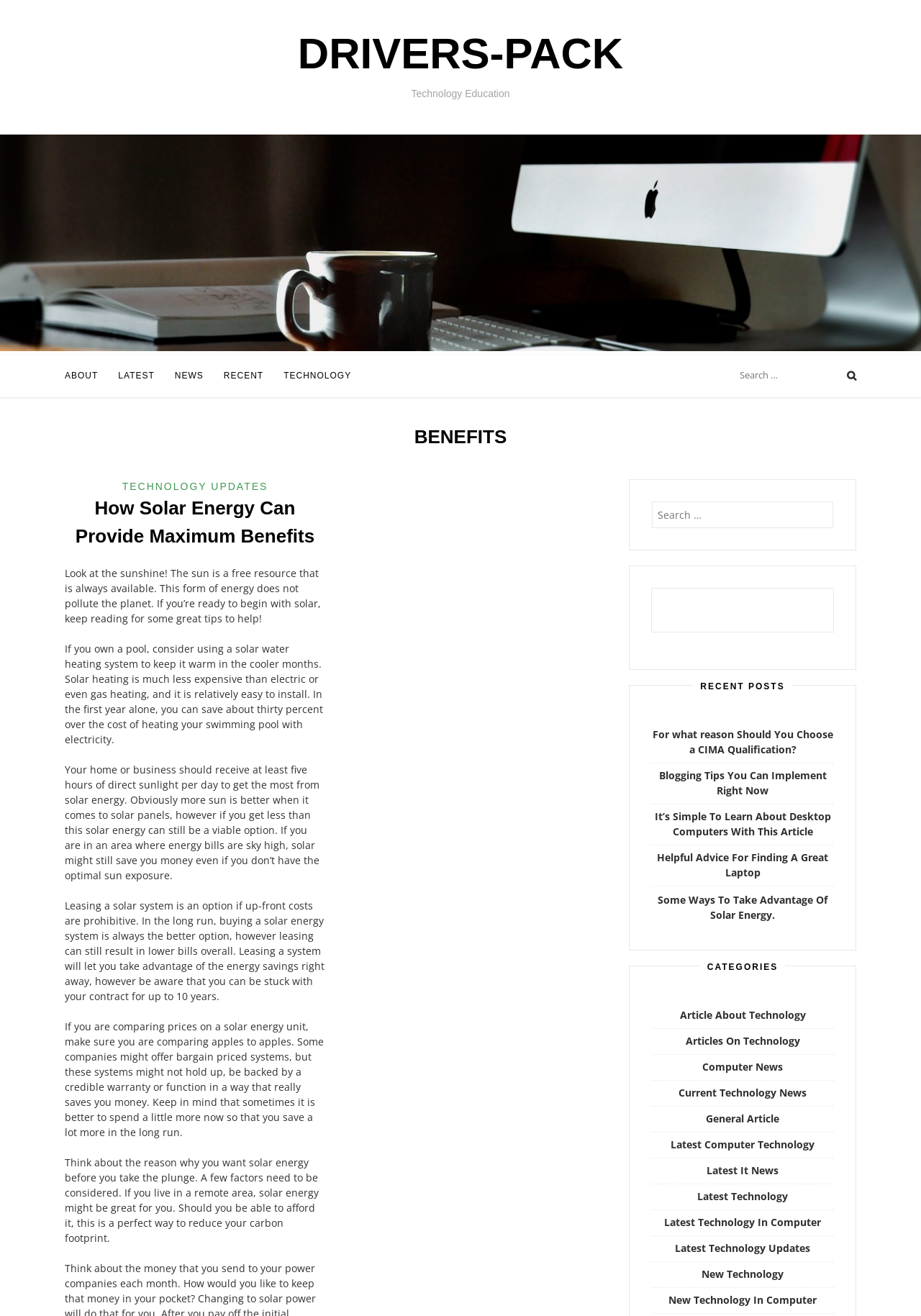What is the purpose of the search box?
Relying on the image, give a concise answer in one word or a brief phrase.

To search for content